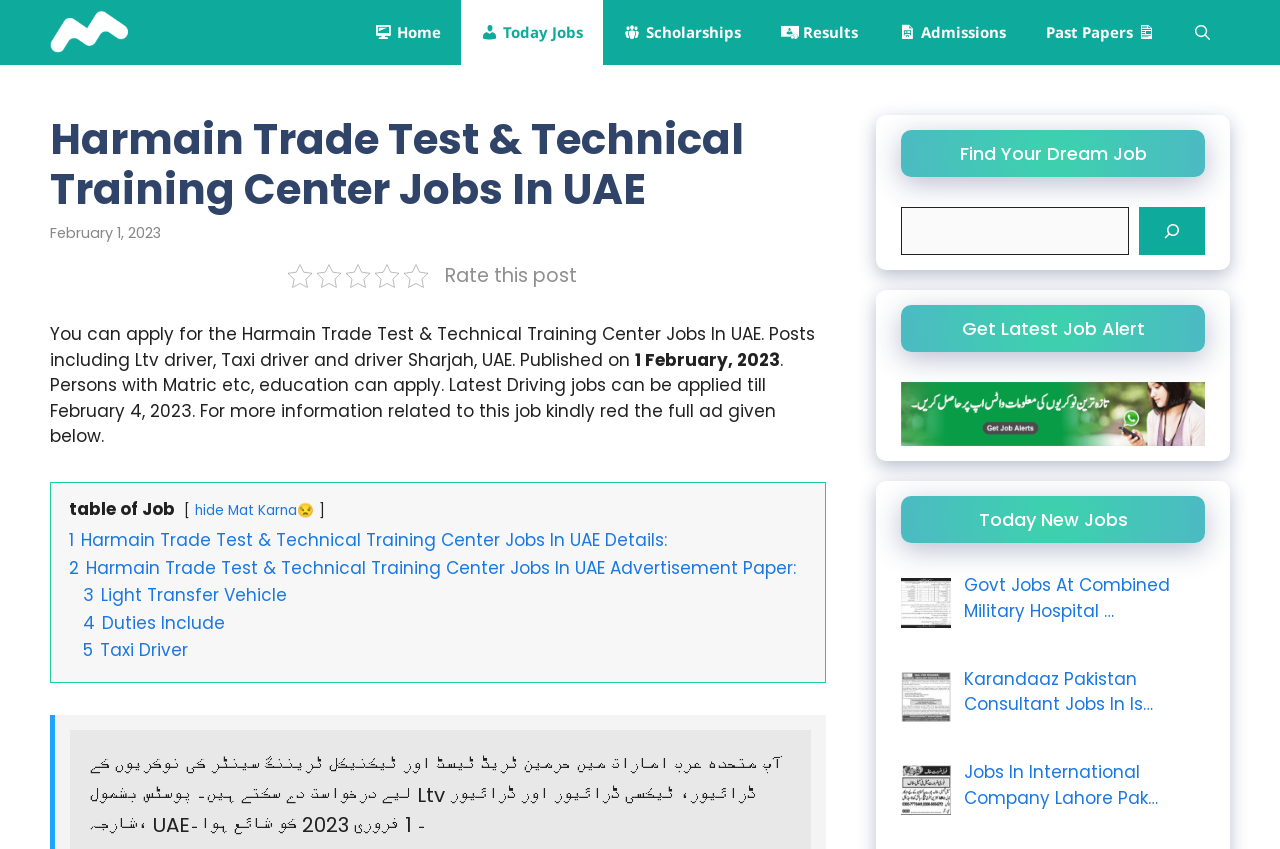Please locate the bounding box coordinates of the element that should be clicked to achieve the given instruction: "Contact BME".

None